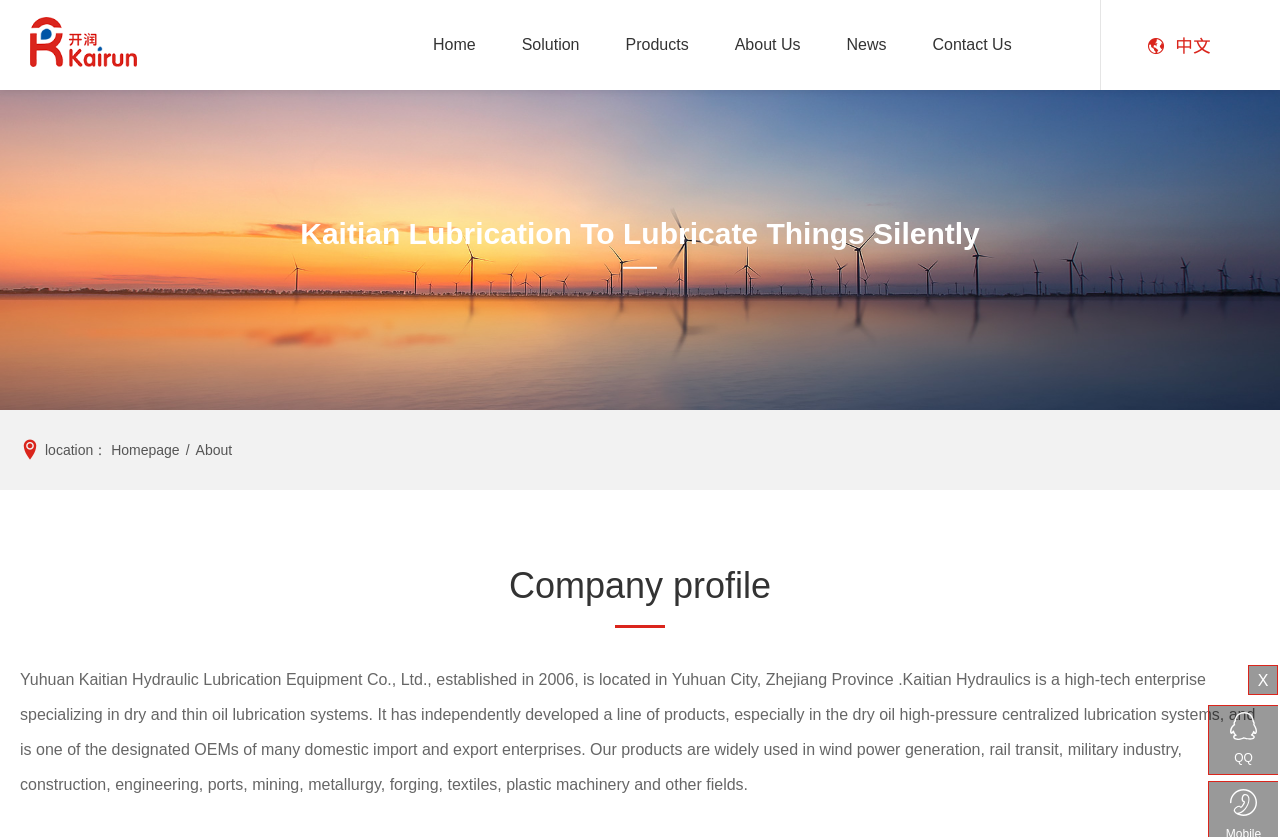Please identify the bounding box coordinates of the area I need to click to accomplish the following instruction: "Click the Products link".

[0.489, 0.0, 0.538, 0.108]